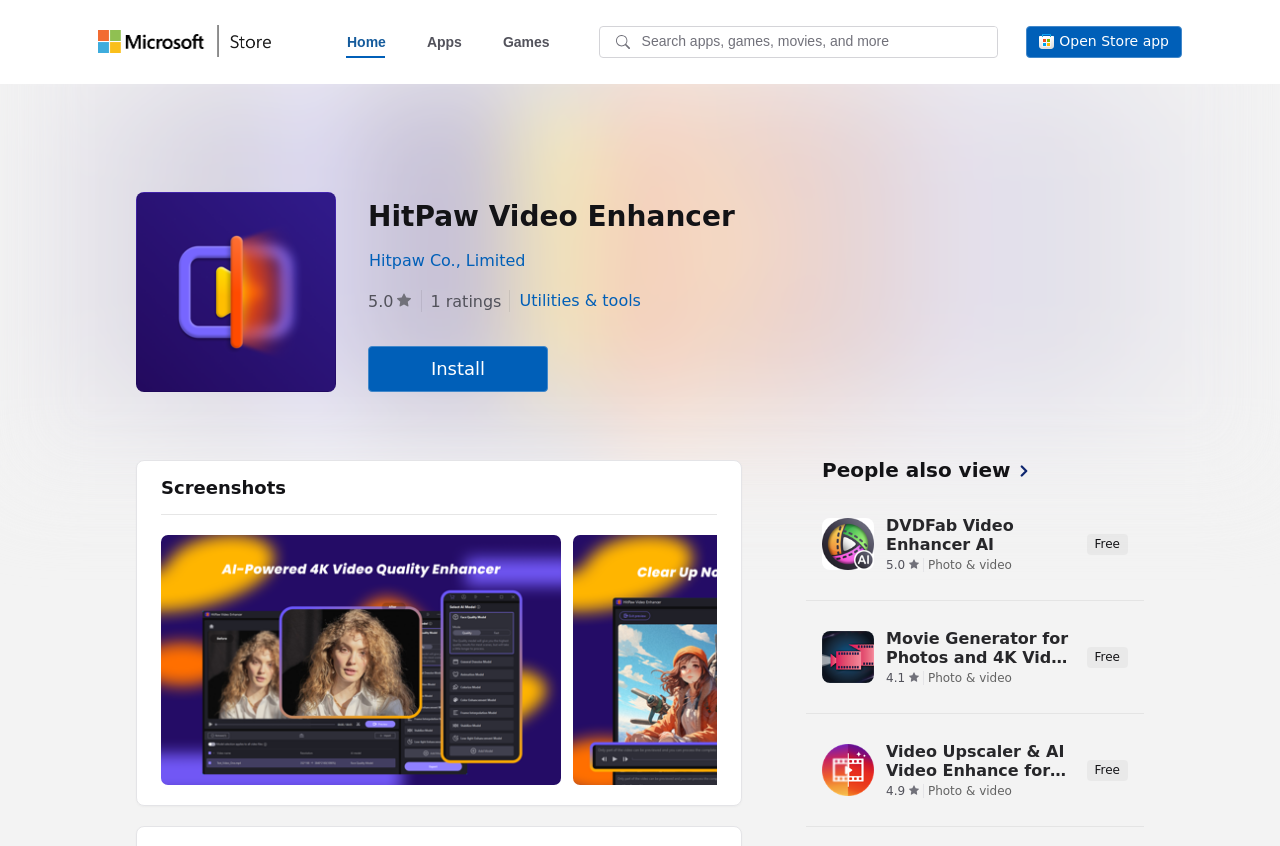Respond with a single word or phrase to the following question:
What is the name of the video enhancer tool?

HitPaw Video Enhancer